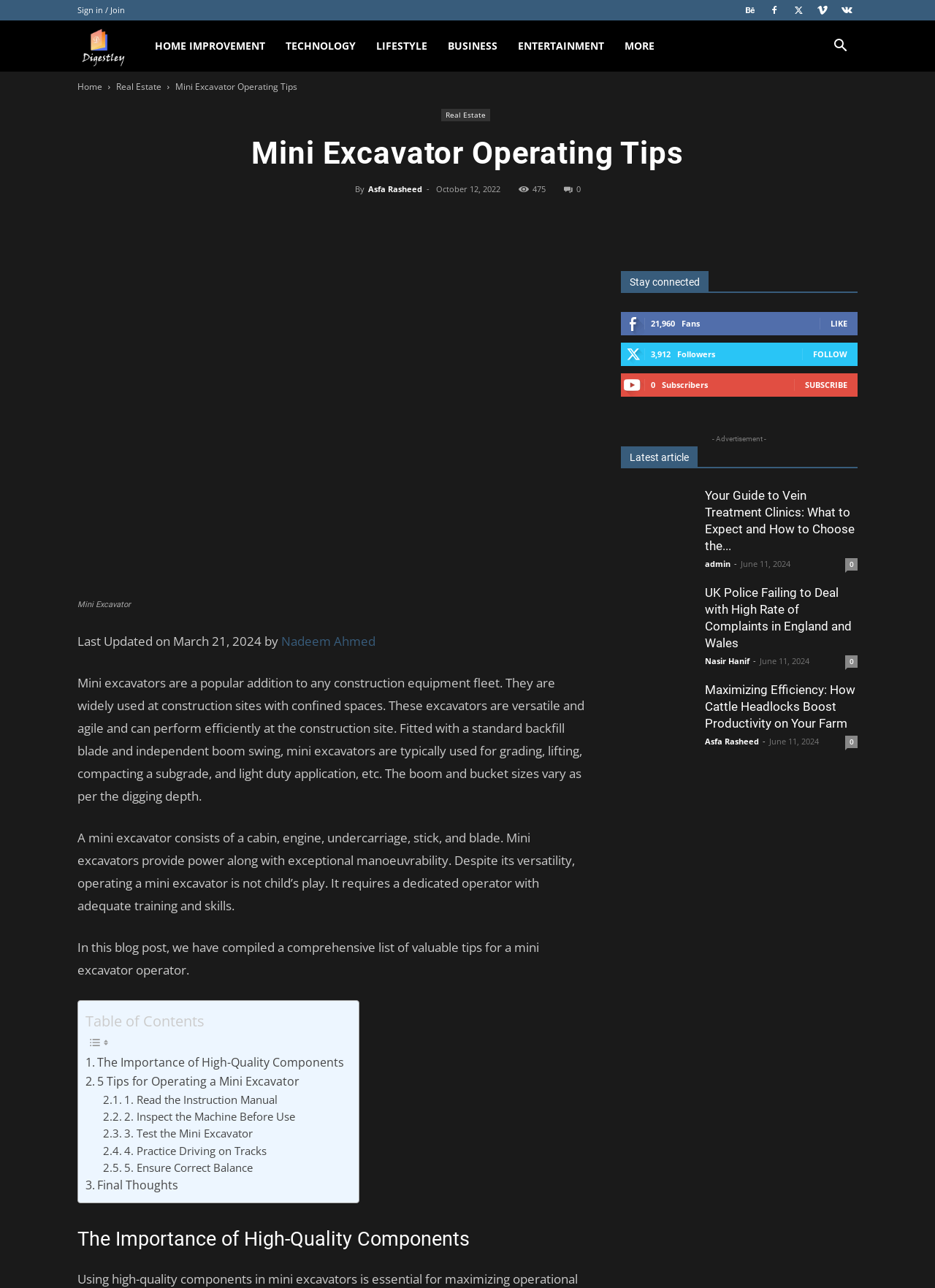Find the bounding box coordinates for the area that must be clicked to perform this action: "Read the article 'Mini Excavator Operating Tips'".

[0.188, 0.062, 0.318, 0.072]